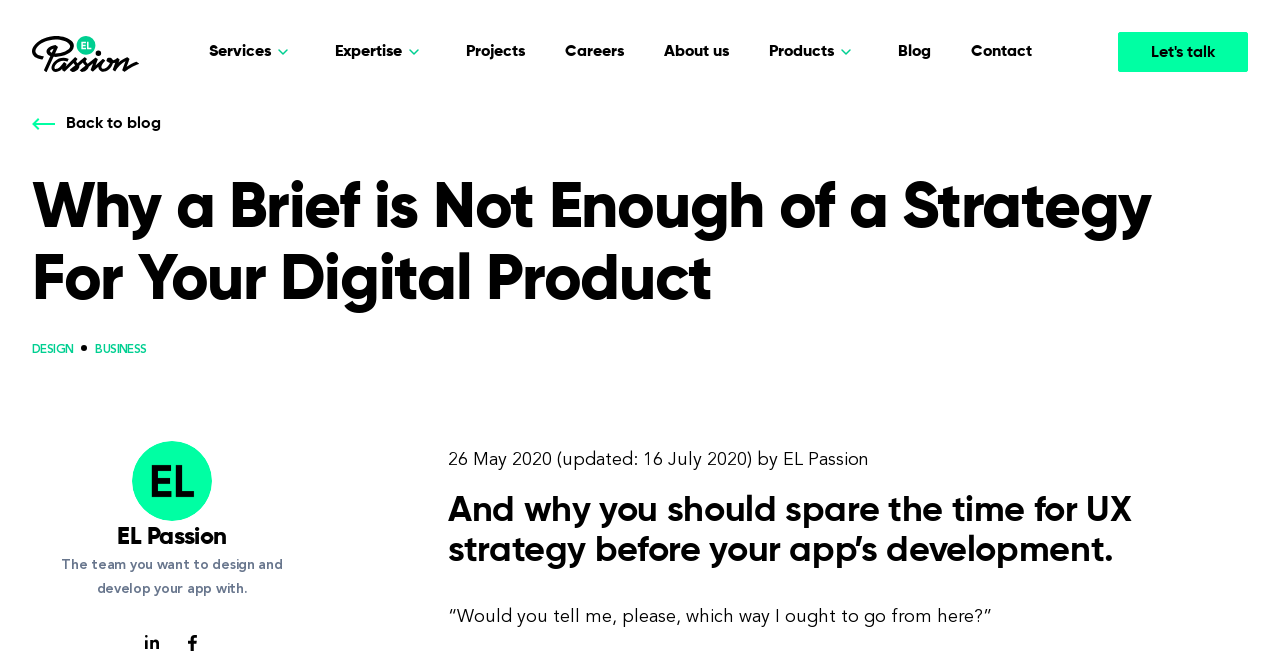Please determine the bounding box coordinates of the element to click in order to execute the following instruction: "go to home page". The coordinates should be four float numbers between 0 and 1, specified as [left, top, right, bottom].

[0.025, 0.051, 0.109, 0.105]